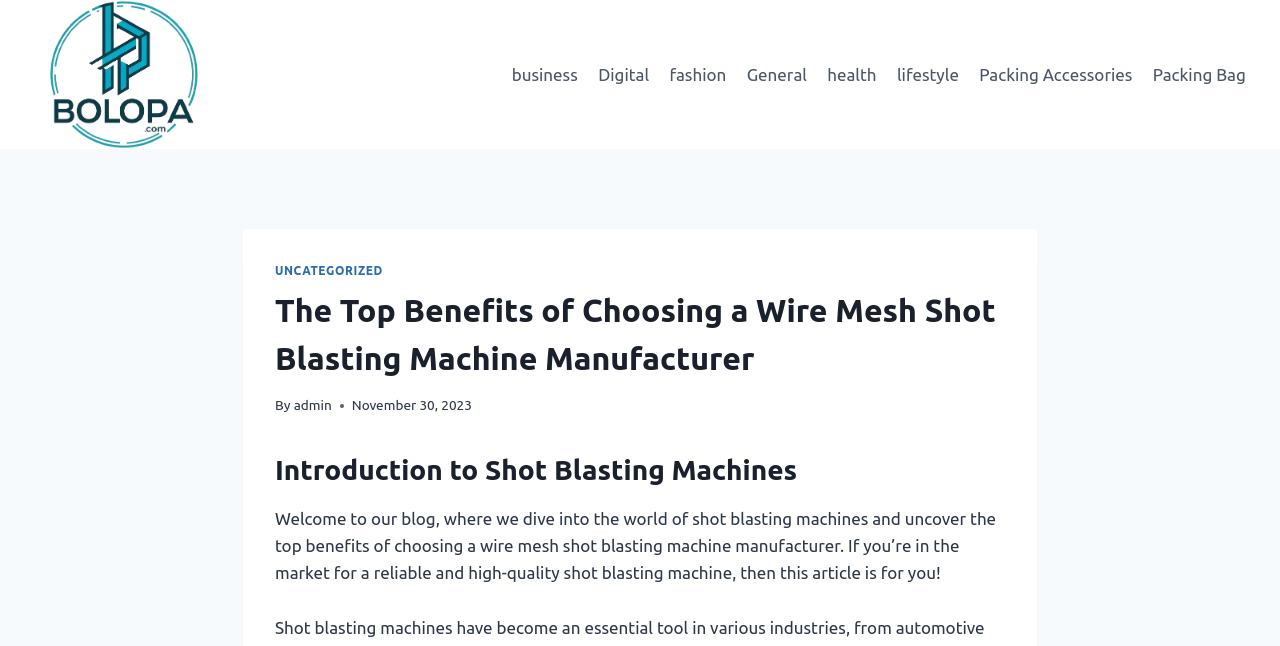Identify the bounding box coordinates for the UI element described as follows: "Uncategorized". Ensure the coordinates are four float numbers between 0 and 1, formatted as [left, top, right, bottom].

[0.215, 0.408, 0.299, 0.428]